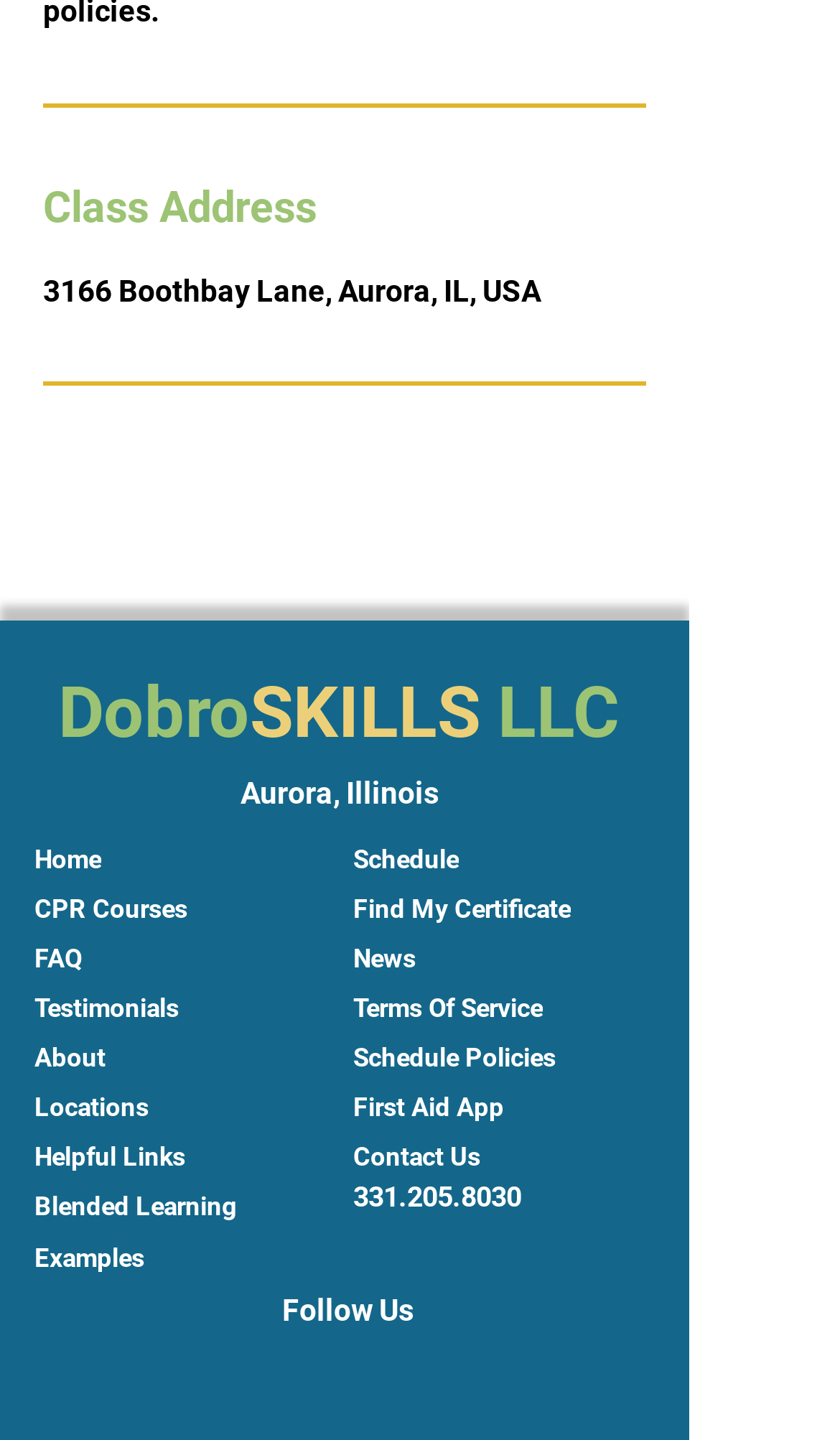Please identify the bounding box coordinates of the clickable area that will allow you to execute the instruction: "Click on the 'Schedule' link".

[0.421, 0.579, 0.769, 0.614]